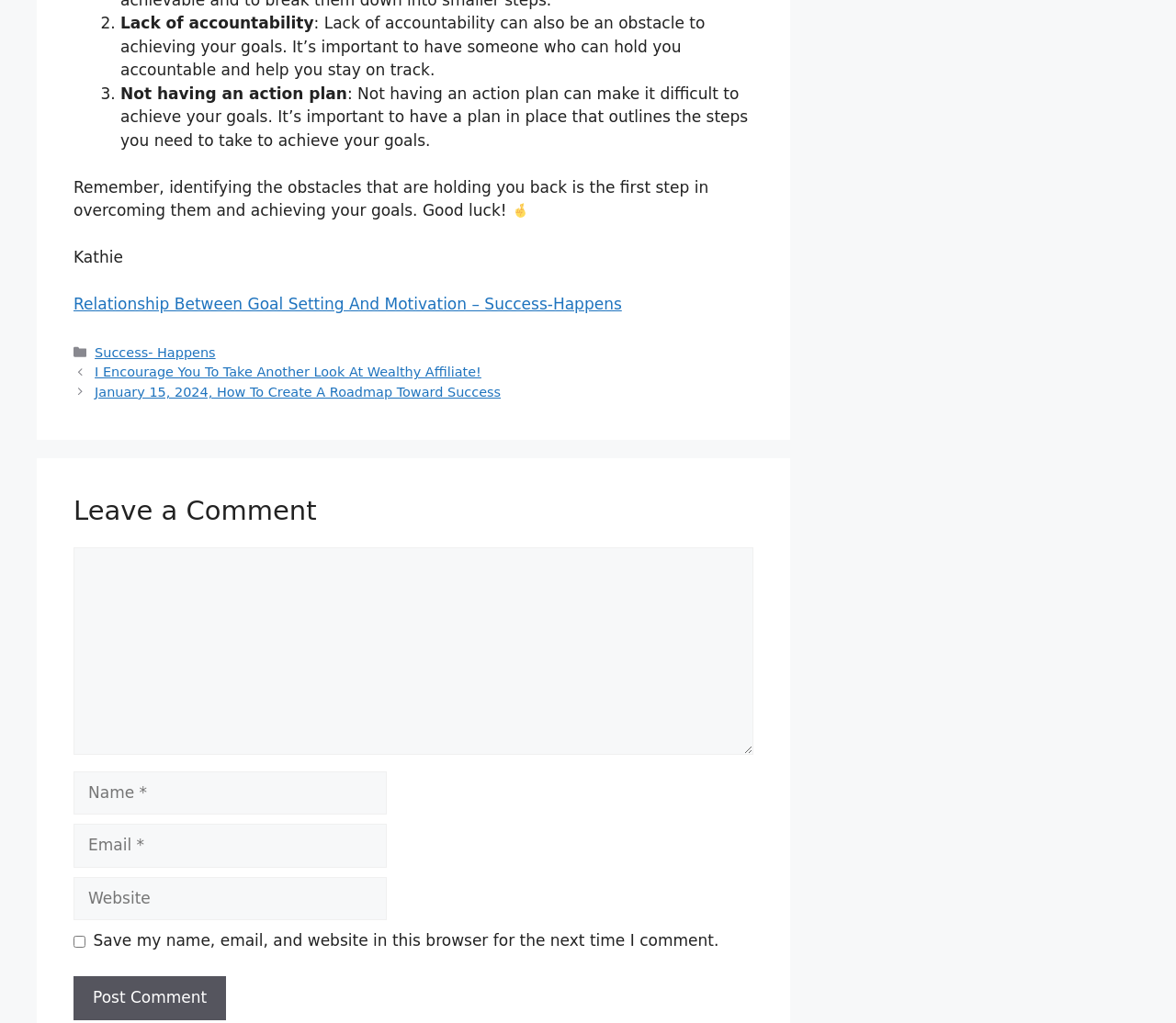Given the element description "Success- Happens", identify the bounding box of the corresponding UI element.

[0.081, 0.337, 0.183, 0.351]